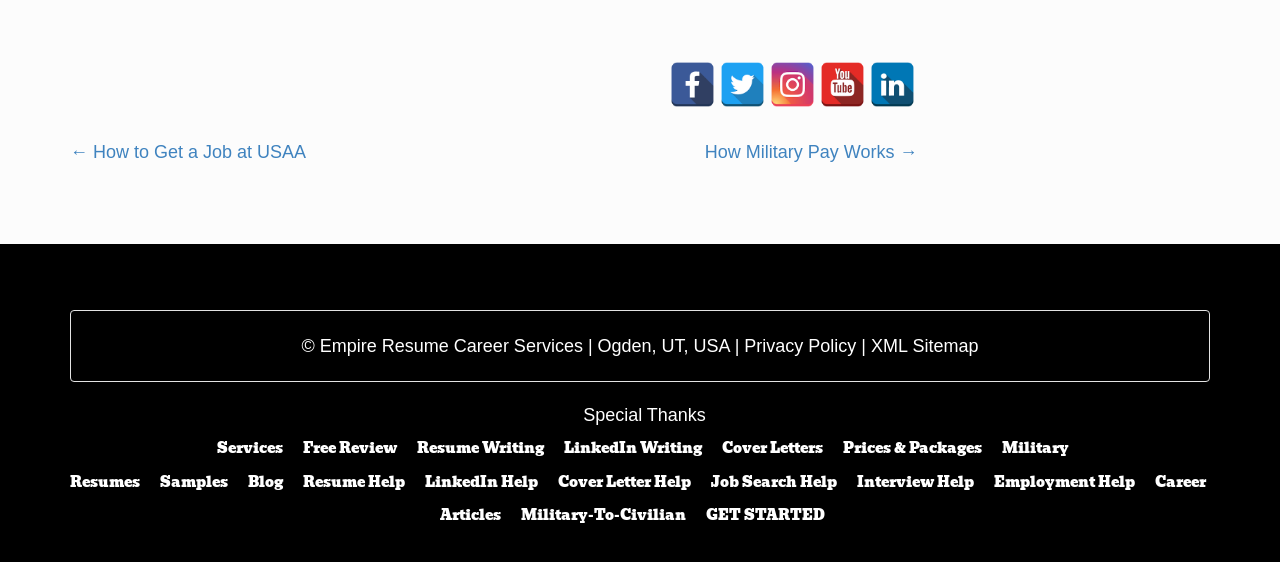What is the purpose of the 'GET STARTED' button?
Please give a detailed and elaborate explanation in response to the question.

The 'GET STARTED' button is a call-to-action element, and it is likely to initiate a process or service offered by the website. The button is prominently displayed, suggesting that it is an important step for users to take.